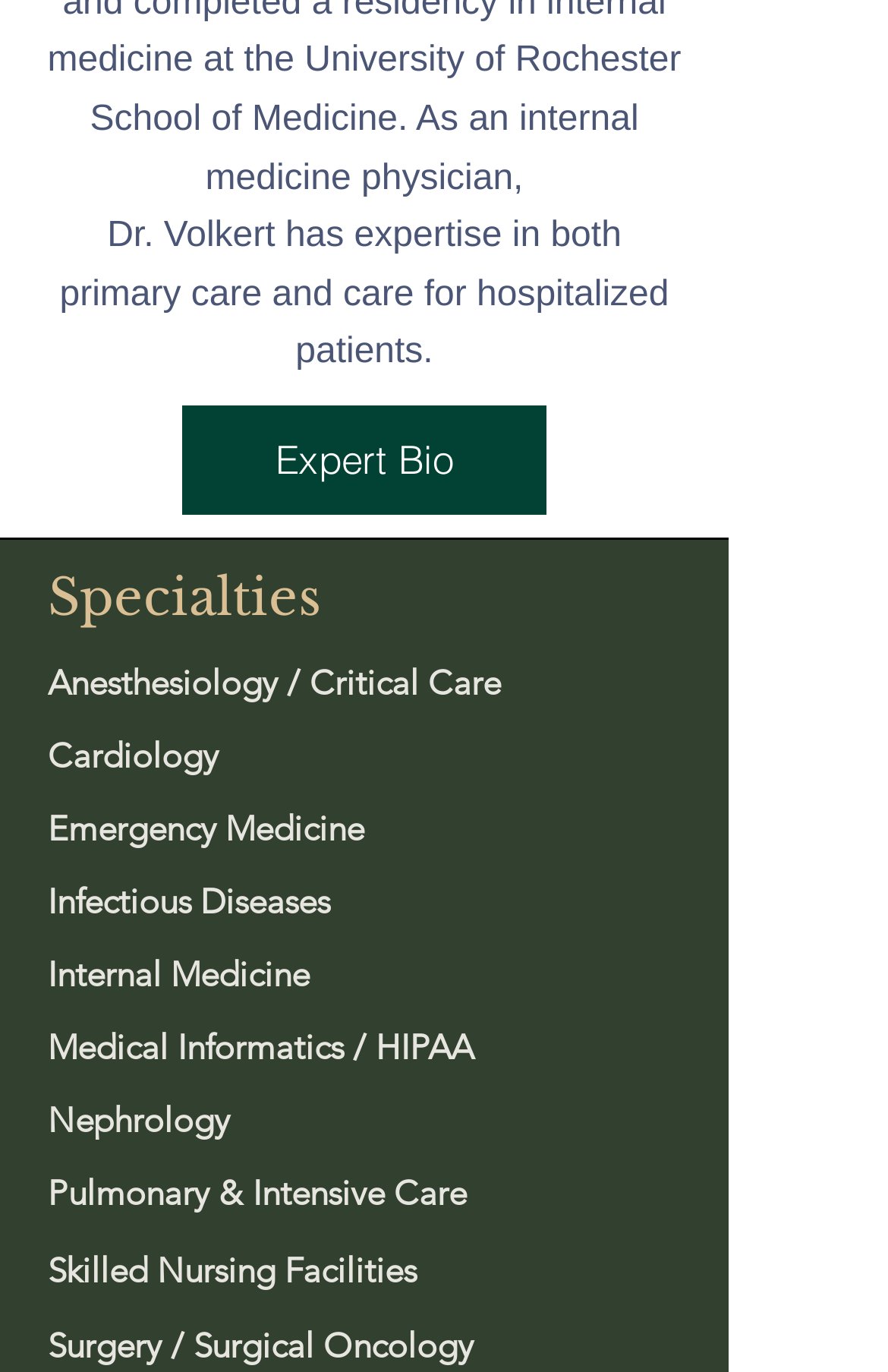Indicate the bounding box coordinates of the element that needs to be clicked to satisfy the following instruction: "Explore Cardiology". The coordinates should be four float numbers between 0 and 1, i.e., [left, top, right, bottom].

[0.054, 0.536, 0.246, 0.566]